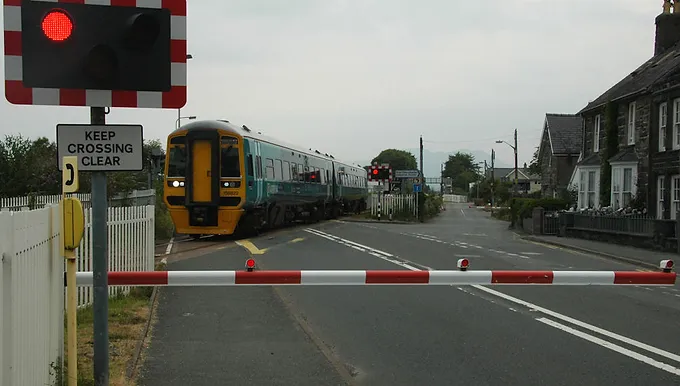Please give a succinct answer to the question in one word or phrase:
What type of area is the setting of the image?

Residential area